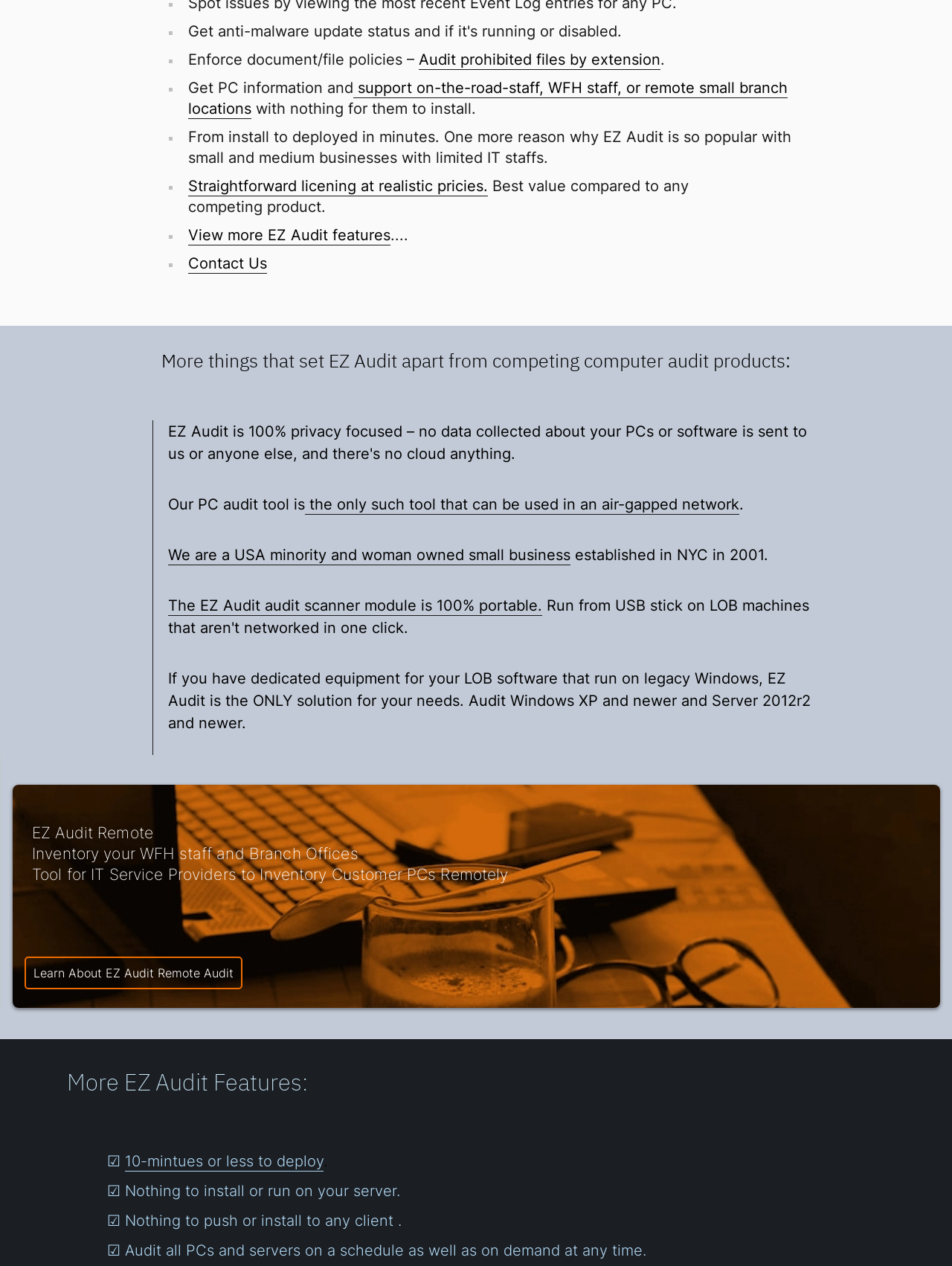Find the bounding box coordinates of the element you need to click on to perform this action: 'Learn About EZ Audit Remote Audit'. The coordinates should be represented by four float values between 0 and 1, in the format [left, top, right, bottom].

[0.026, 0.756, 0.255, 0.781]